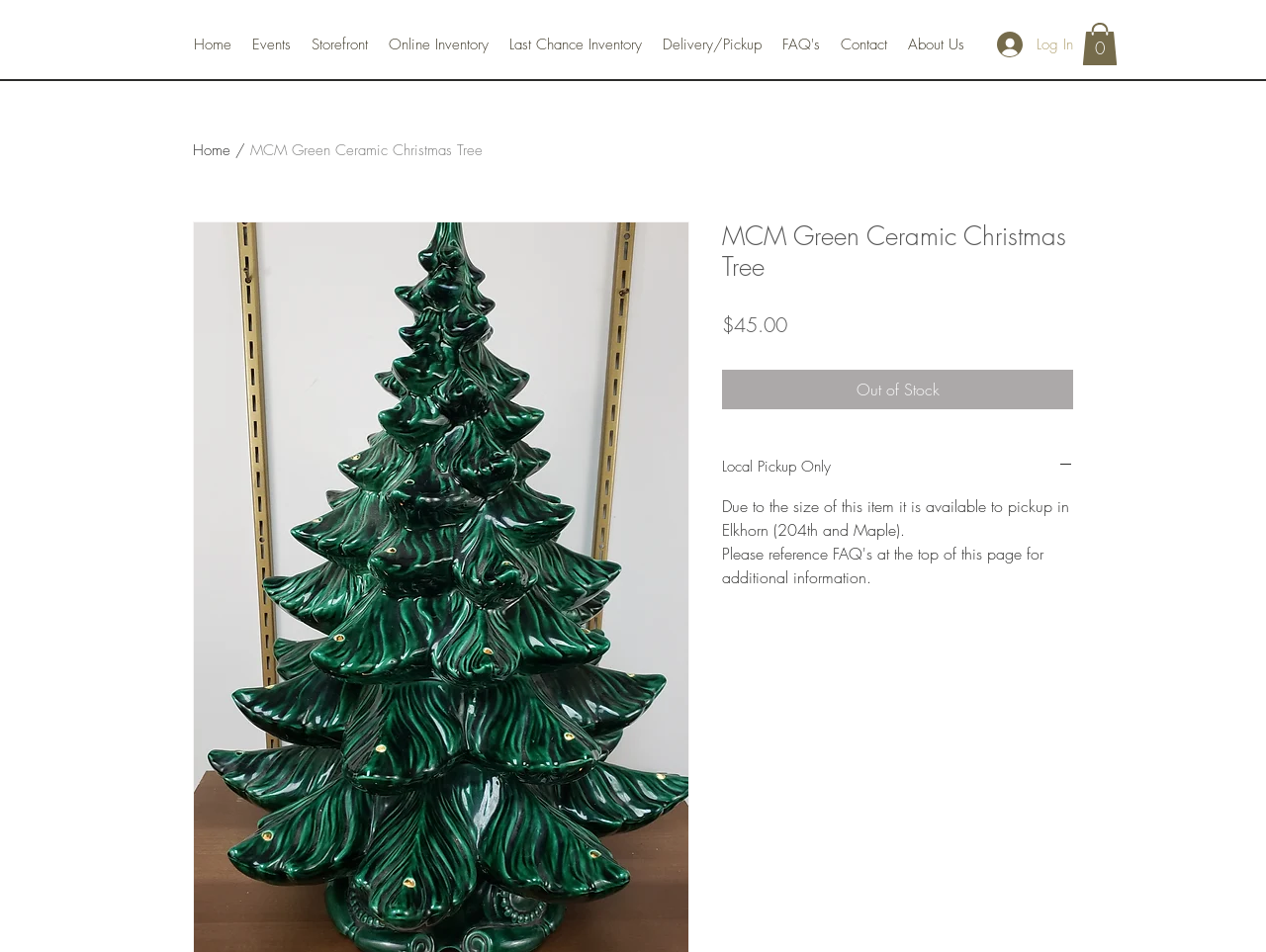Locate the bounding box coordinates of the element that should be clicked to execute the following instruction: "View the cart".

[0.855, 0.024, 0.883, 0.069]